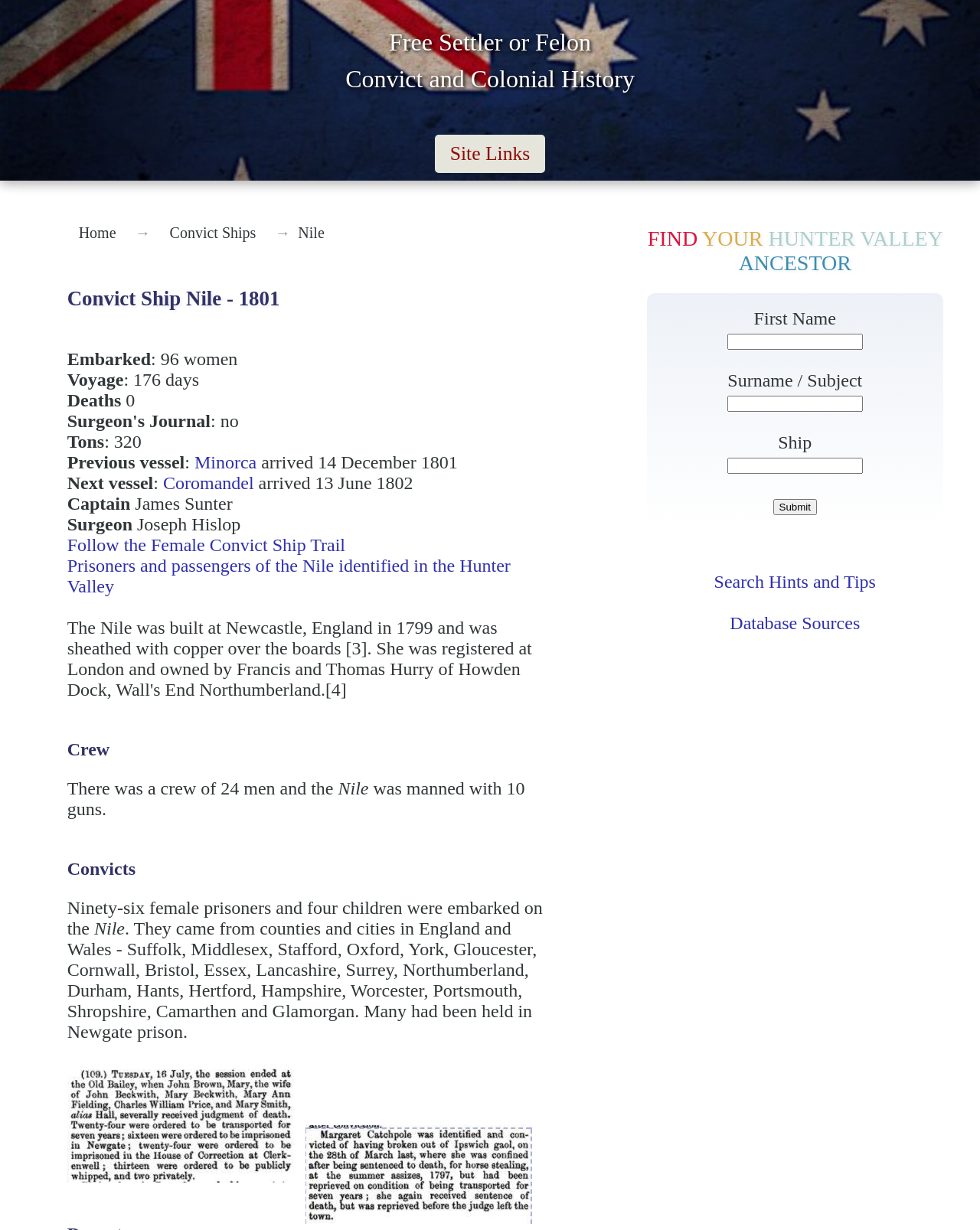Identify and provide the text content of the webpage's primary headline.

Free Settler or Felon
Convict and Colonial History